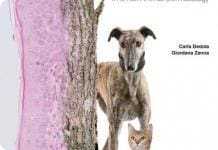Carefully observe the image and respond to the question with a detailed answer:
What is the background of the book cover?

The background shows a cross-section of skin, emphasizing the focus on veterinary dermatology. This suggests that the book is focused on the study of skin conditions in animals.